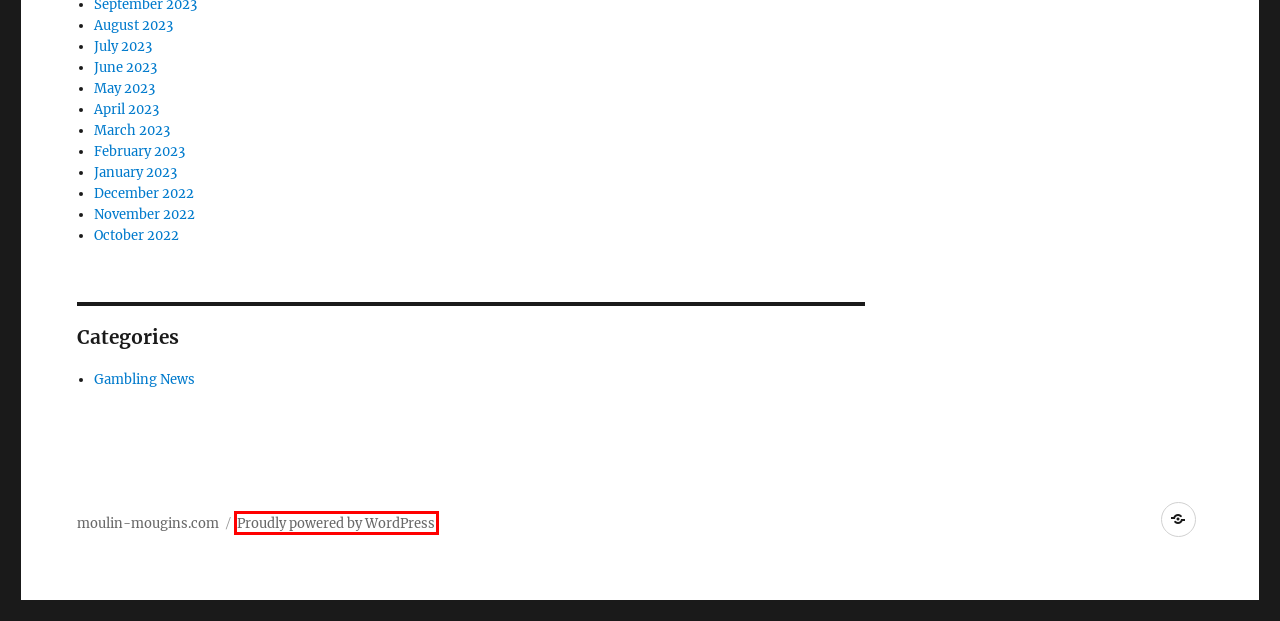Observe the provided screenshot of a webpage with a red bounding box around a specific UI element. Choose the webpage description that best fits the new webpage after you click on the highlighted element. These are your options:
A. February 2023 - moulin-mougins.com
B. August 2023 - moulin-mougins.com
C. October 2022 - moulin-mougins.com
D. December 2022 - moulin-mougins.com
E. January 2023 - moulin-mougins.com
F. November 2022 - moulin-mougins.com
G. April 2023 - moulin-mougins.com
H. Blog Tool, Publishing Platform, and CMS – WordPress.org

H